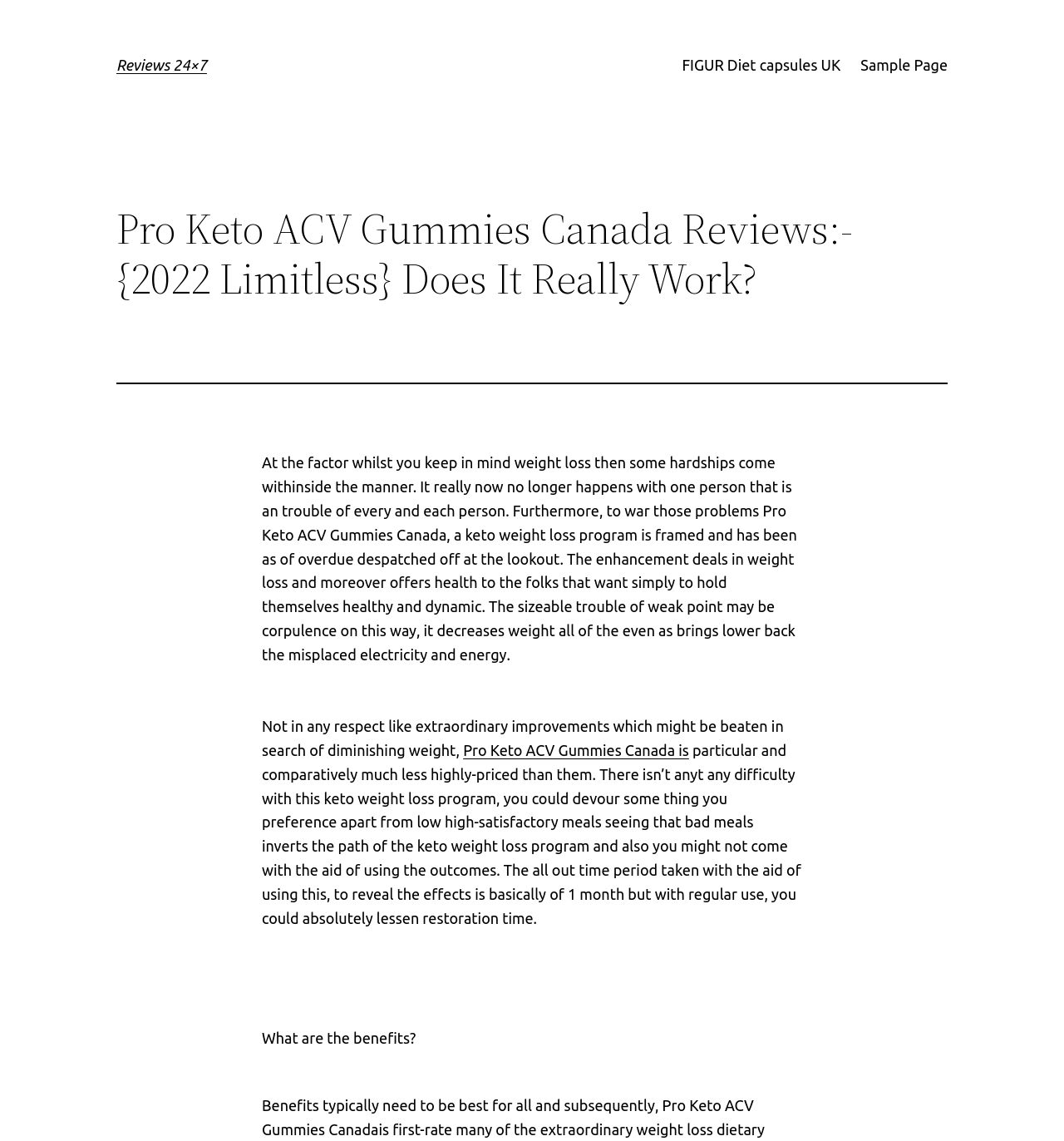Generate a detailed explanation of the webpage's features and information.

The webpage is about Pro Keto ACV Gummies Canada Reviews, with a focus on weight loss and health. At the top, there is a heading "Reviews 24×7" which is also a link. To the right of this heading, there are two more links: "FIGUR Diet capsules UK" and "Sample Page". 

Below the top heading, there is a larger heading that spans almost the entire width of the page, which reads "Pro Keto ACV Gummies Canada Reviews:- {2022 Limitless} Does It Really Work?". 

Underneath this heading, there is a horizontal separator line. The main content of the page starts below this separator line. The text explains the struggles of weight loss and how Pro Keto ACV Gummies Canada, a keto weight loss program, can help. It highlights the benefits of this program, including its ability to reduce weight and increase energy. 

The text is divided into paragraphs, with a link "Pro Keto ACV Gummies Canada is" embedded in one of the paragraphs. The text also mentions that this program is more affordable than others and that it allows users to eat what they prefer, except for low-quality foods. 

Further down, there is a subheading "What are the benefits?" which suggests that the page may continue to discuss the advantages of Pro Keto ACV Gummies Canada.